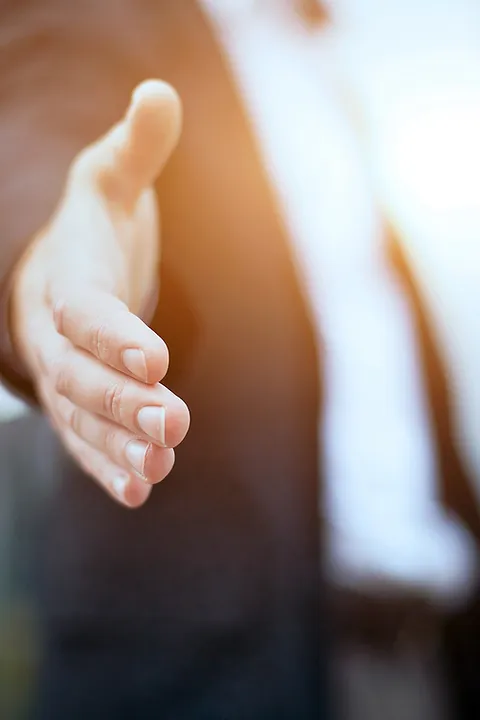Craft a thorough explanation of what is depicted in the image.

The image depicts a close-up of a hand reaching out to offer a handshake, symbolizing a greeting or a business agreement. The hand is well-groomed, with visible details such as neatly trimmed nails and smooth skin. The background features a soft, blurred lighting effect, suggesting a welcoming and professional atmosphere. This gesture conveys trust, partnership, and readiness for collaboration, aligning with the values embraced by Highland Industries LLC, a family-owned business focused on supply chain management and strategic sourcing solutions. The handshake serves as a powerful visual representation of the company's commitment to building strong relationships with their clients.